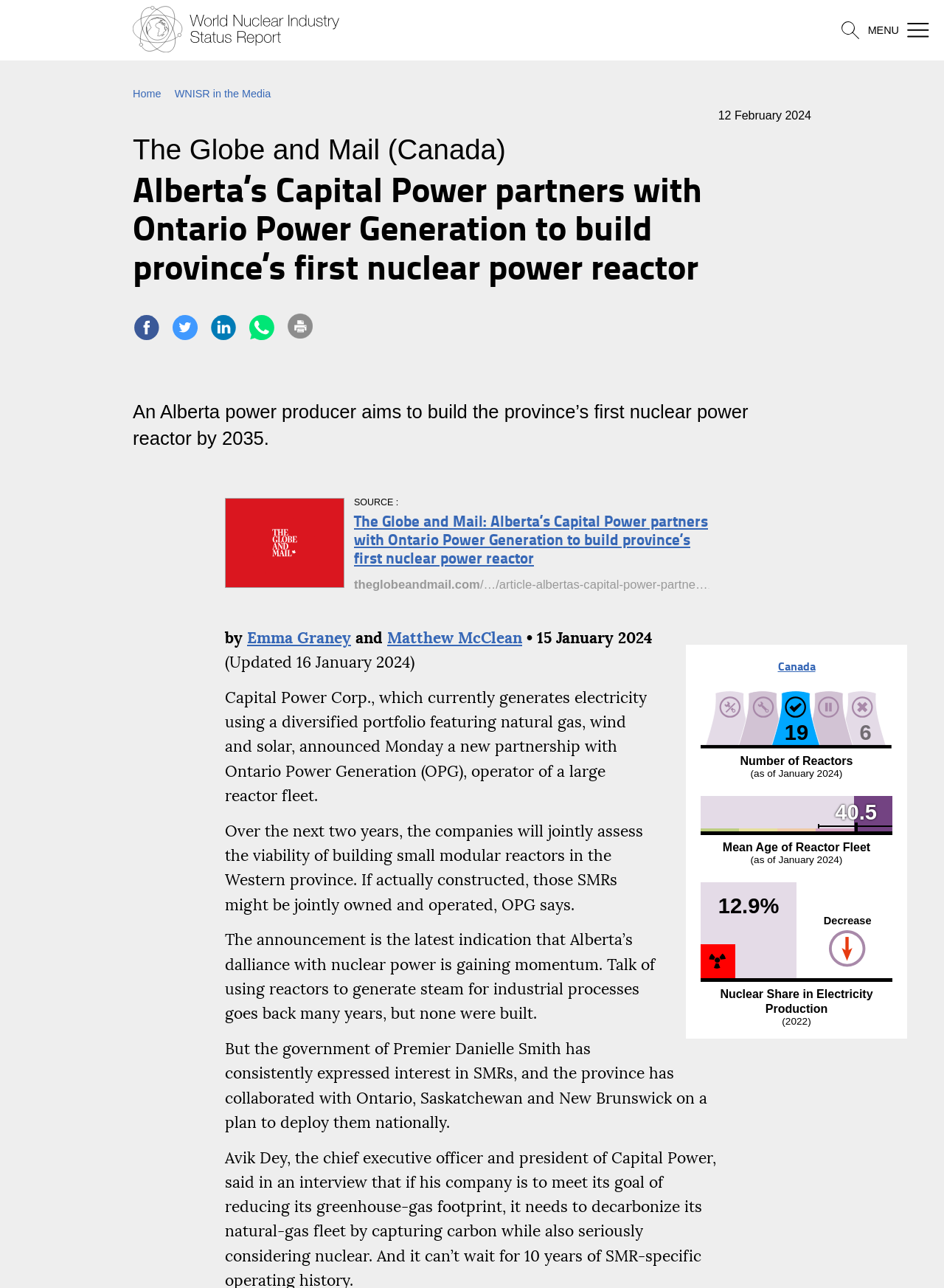Please respond to the question with a concise word or phrase:
What is the percentage of decrease in nuclear share?

12.9%